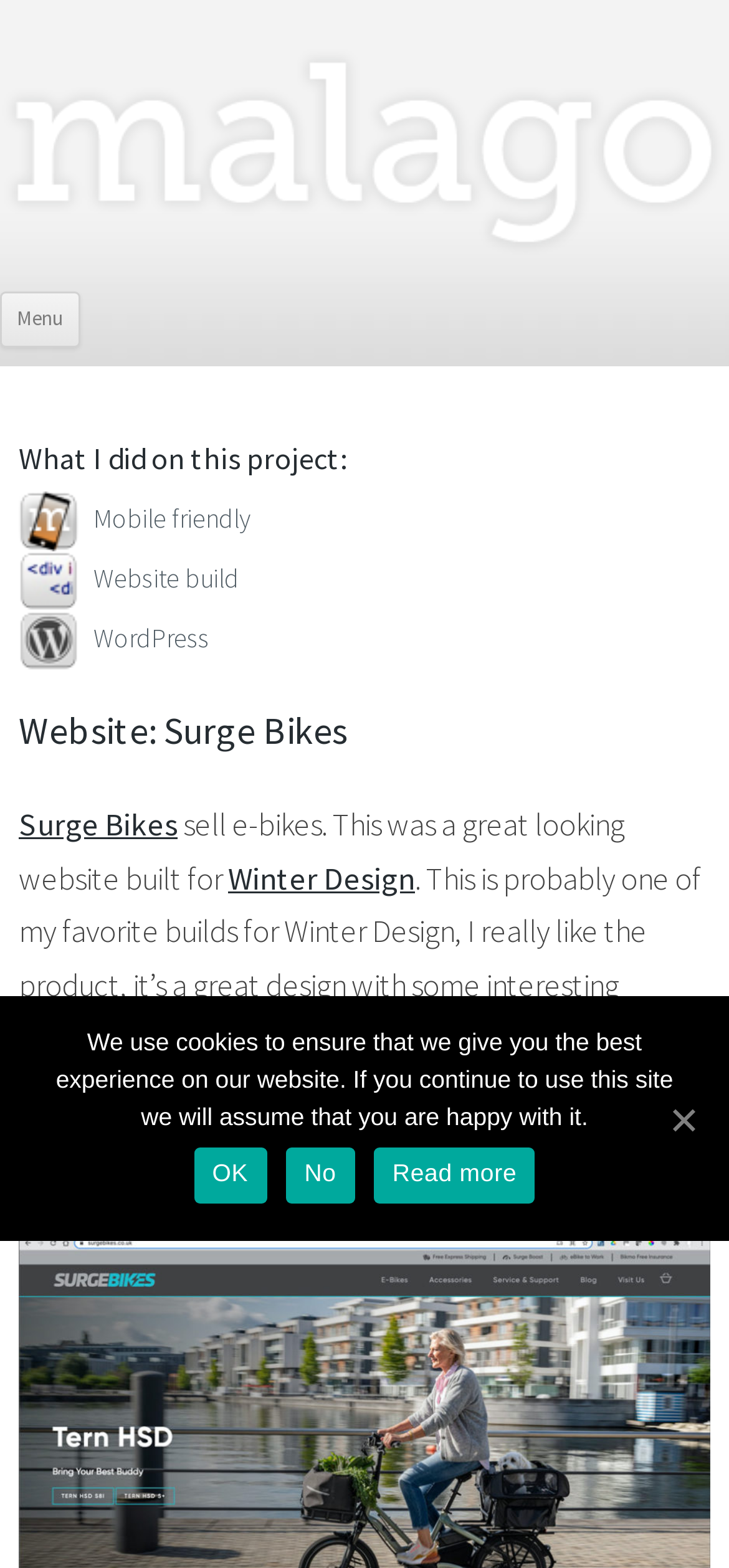Identify the bounding box of the HTML element described here: "No". Provide the coordinates as four float numbers between 0 and 1: [left, top, right, bottom].

[0.392, 0.732, 0.487, 0.768]